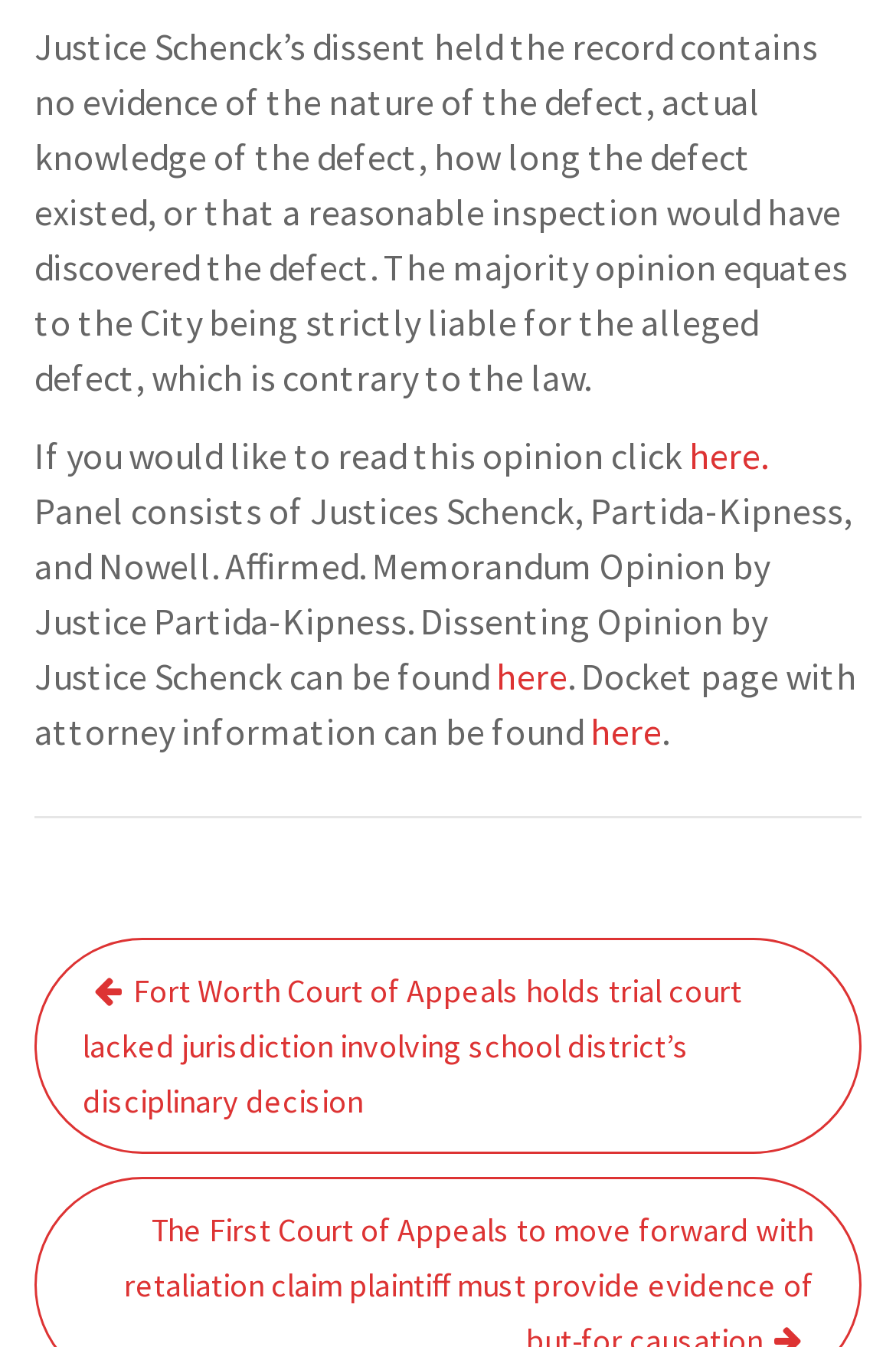How many justices are in the panel?
Answer the question with as much detail as possible.

The number of justices in the panel can be determined by reading the StaticText element that mentions 'Panel consists of Justices Schenck, Partida-Kipness, and Nowell', which indicates that there are three justices in the panel.